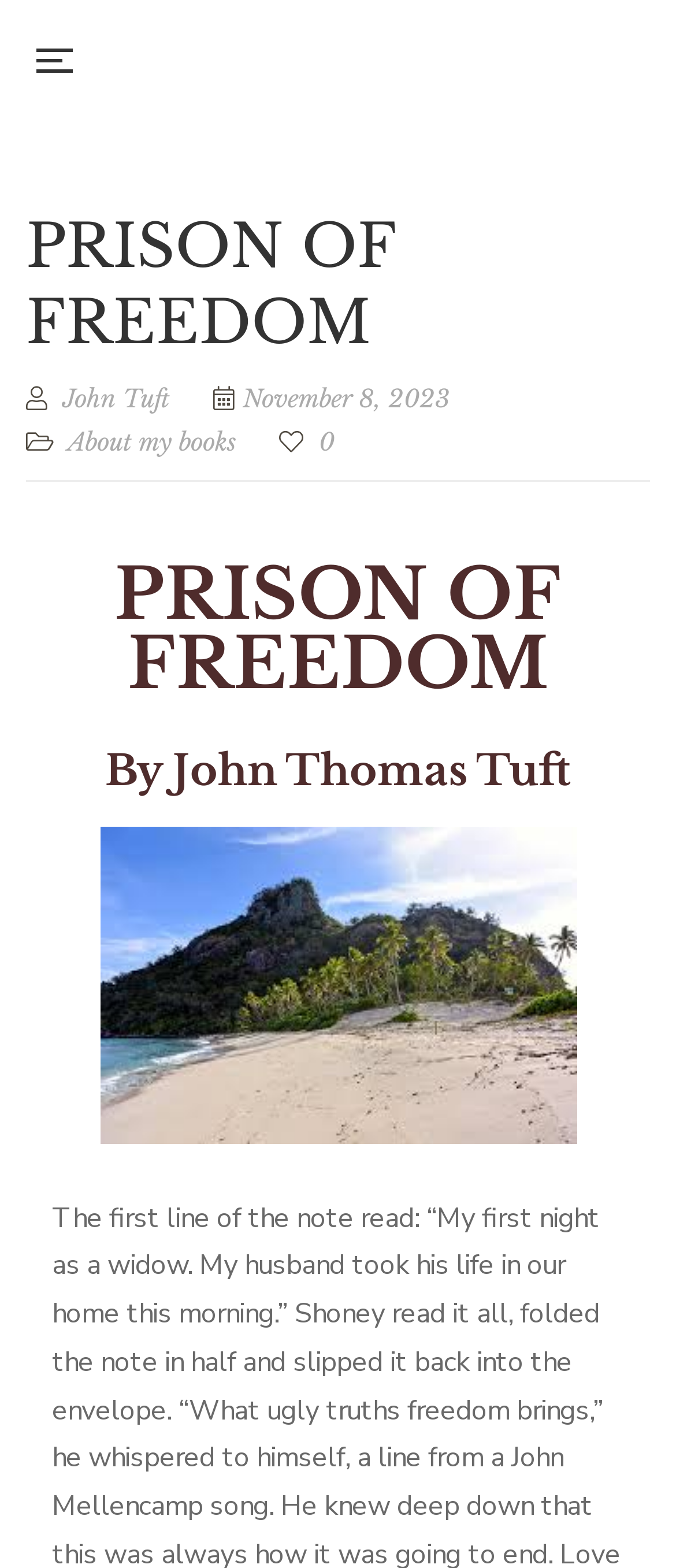Please provide a one-word or phrase answer to the question: 
What is the date mentioned on the page?

November 8, 2023